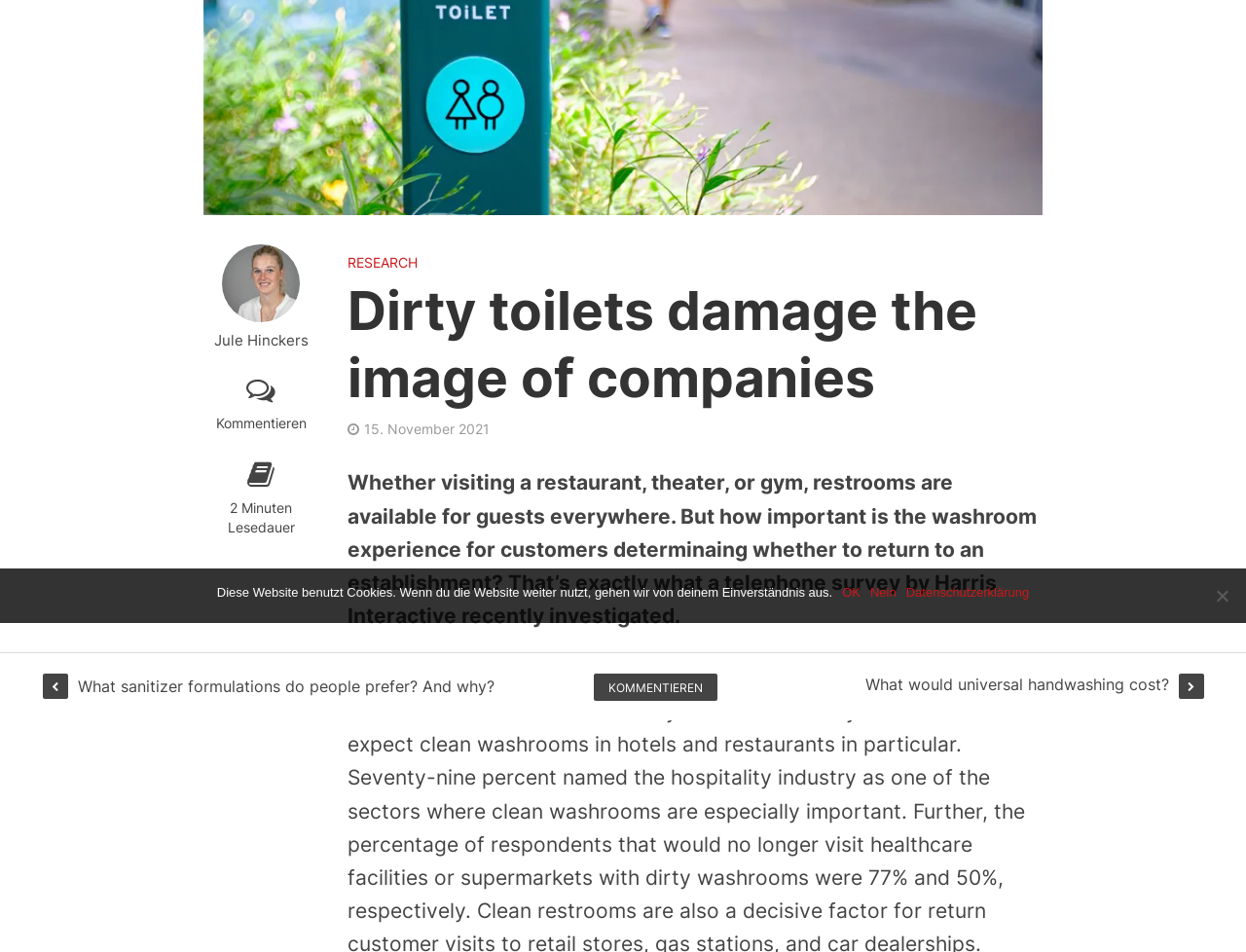Determine the bounding box coordinates in the format (top-left x, top-left y, bottom-right x, bottom-right y). Ensure all values are floating point numbers between 0 and 1. Identify the bounding box of the UI element described by: What would universal handwashing cost?

[0.694, 0.708, 0.966, 0.734]